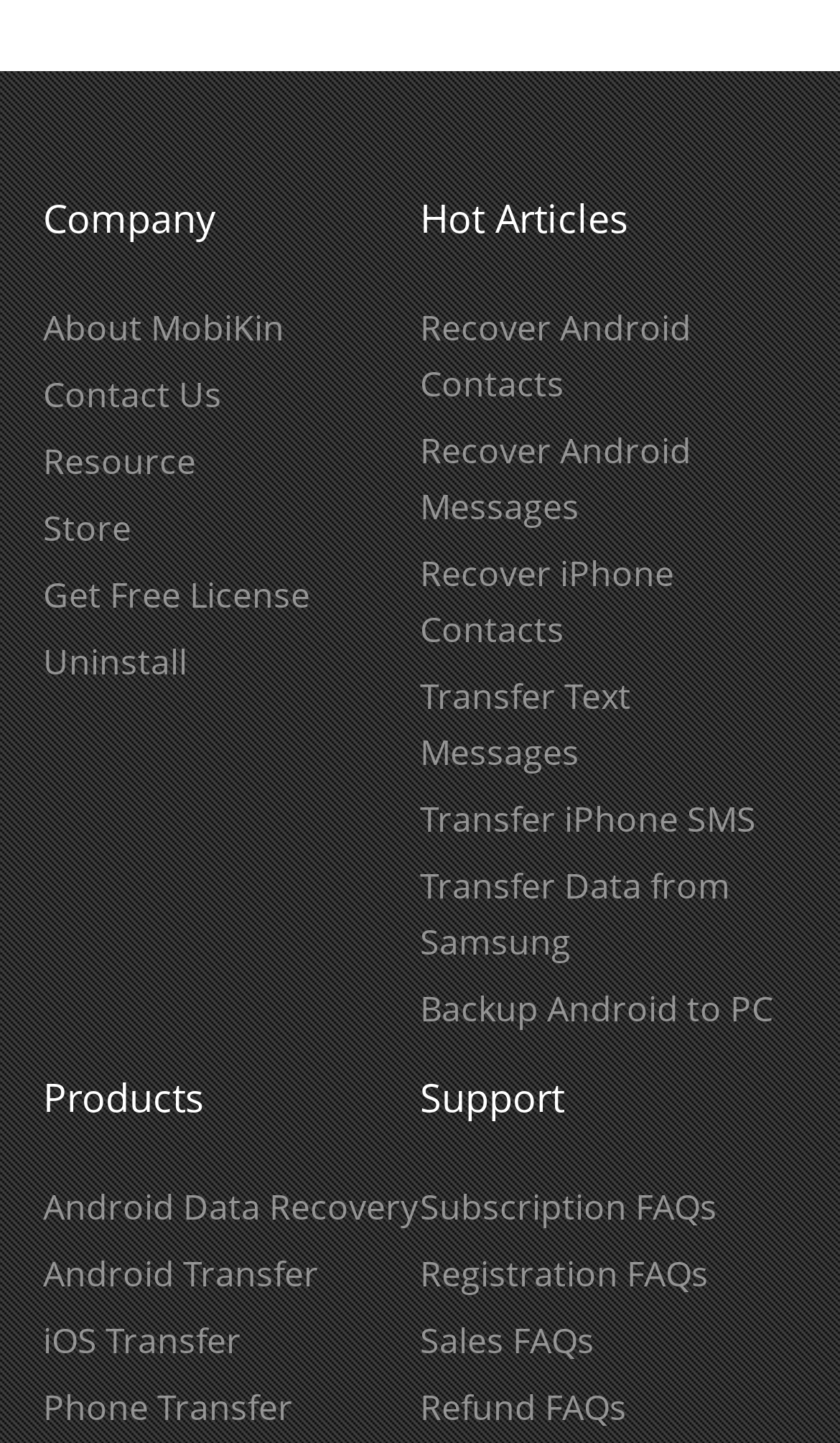Determine the coordinates of the bounding box for the clickable area needed to execute this instruction: "Get a free license".

[0.051, 0.396, 0.369, 0.429]